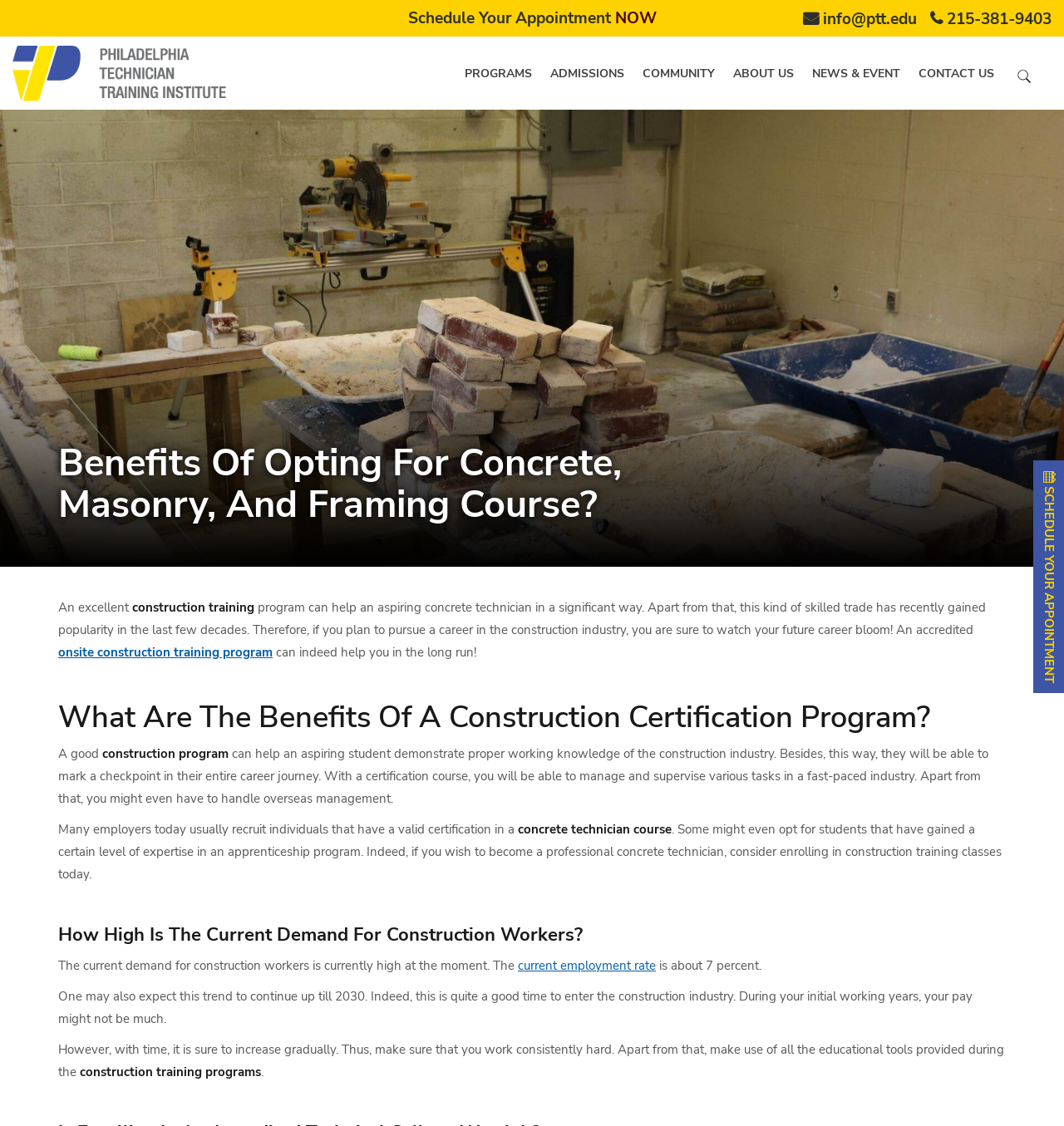Can you pinpoint the bounding box coordinates for the clickable element required for this instruction: "Click the Schedule Your Appointment NOW link"? The coordinates should be four float numbers between 0 and 1, i.e., [left, top, right, bottom].

[0.383, 0.007, 0.617, 0.026]